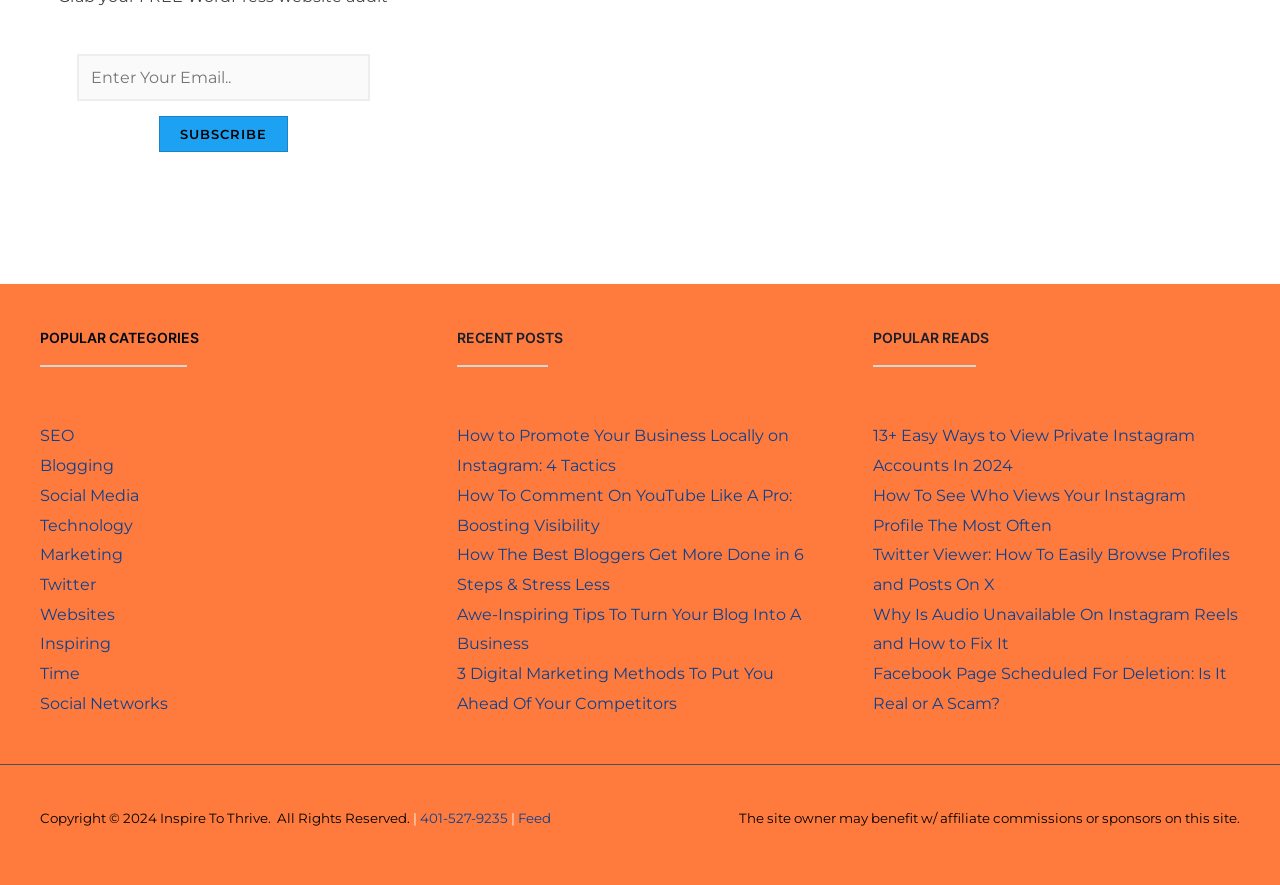Given the description of a UI element: "Media", identify the bounding box coordinates of the matching element in the webpage screenshot.

None